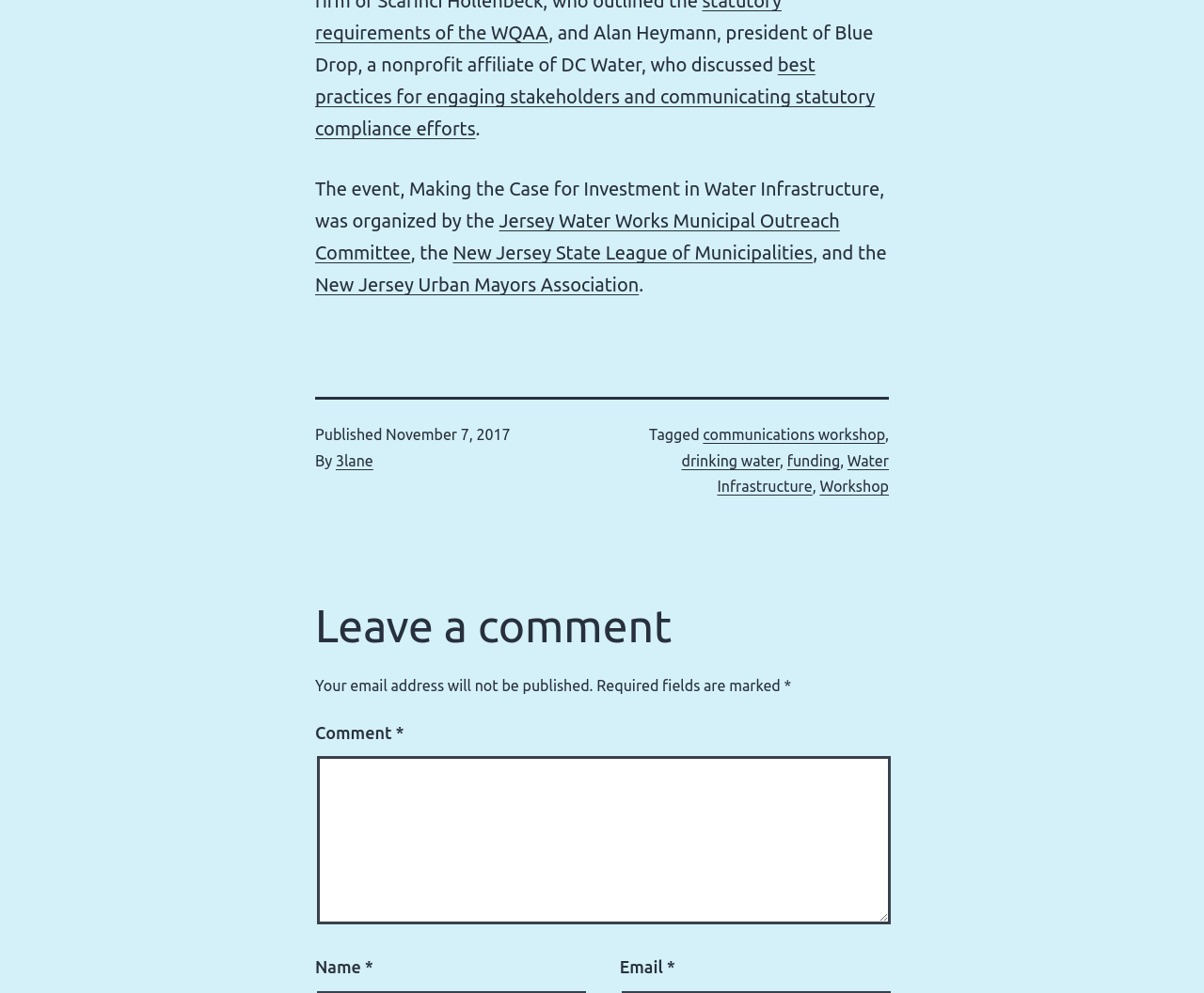Please provide a detailed answer to the question below by examining the image:
What is the topic of the event mentioned in the article?

The topic of the event mentioned in the article is 'Making the Case for Investment in Water Infrastructure', which is organized by the Jersey Water Works Municipal Outreach Committee, the New Jersey State League of Municipalities, and the New Jersey Urban Mayors Association.